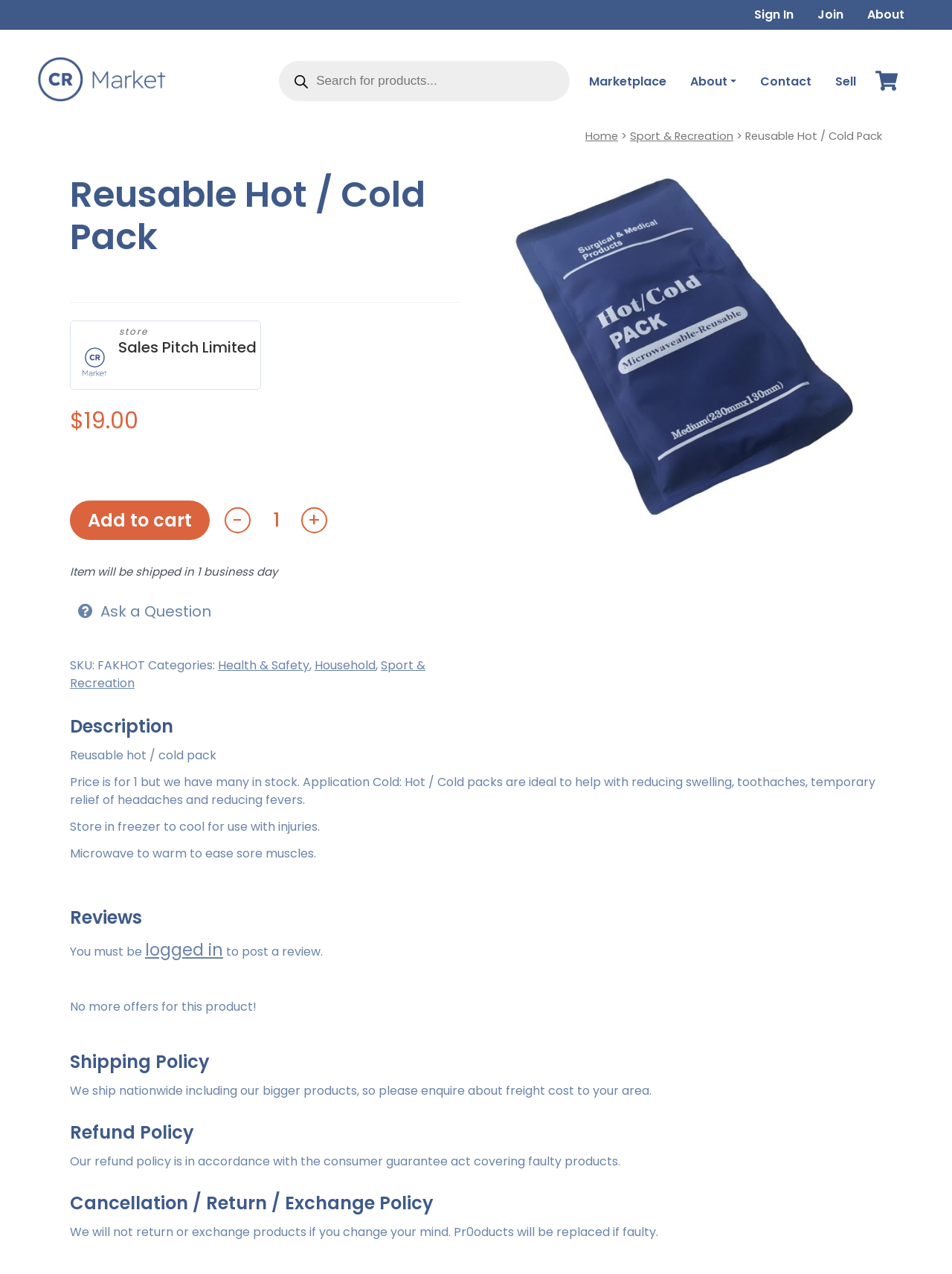Please identify the bounding box coordinates of the element's region that needs to be clicked to fulfill the following instruction: "Add to cart". The bounding box coordinates should consist of four float numbers between 0 and 1, i.e., [left, top, right, bottom].

[0.073, 0.393, 0.22, 0.424]